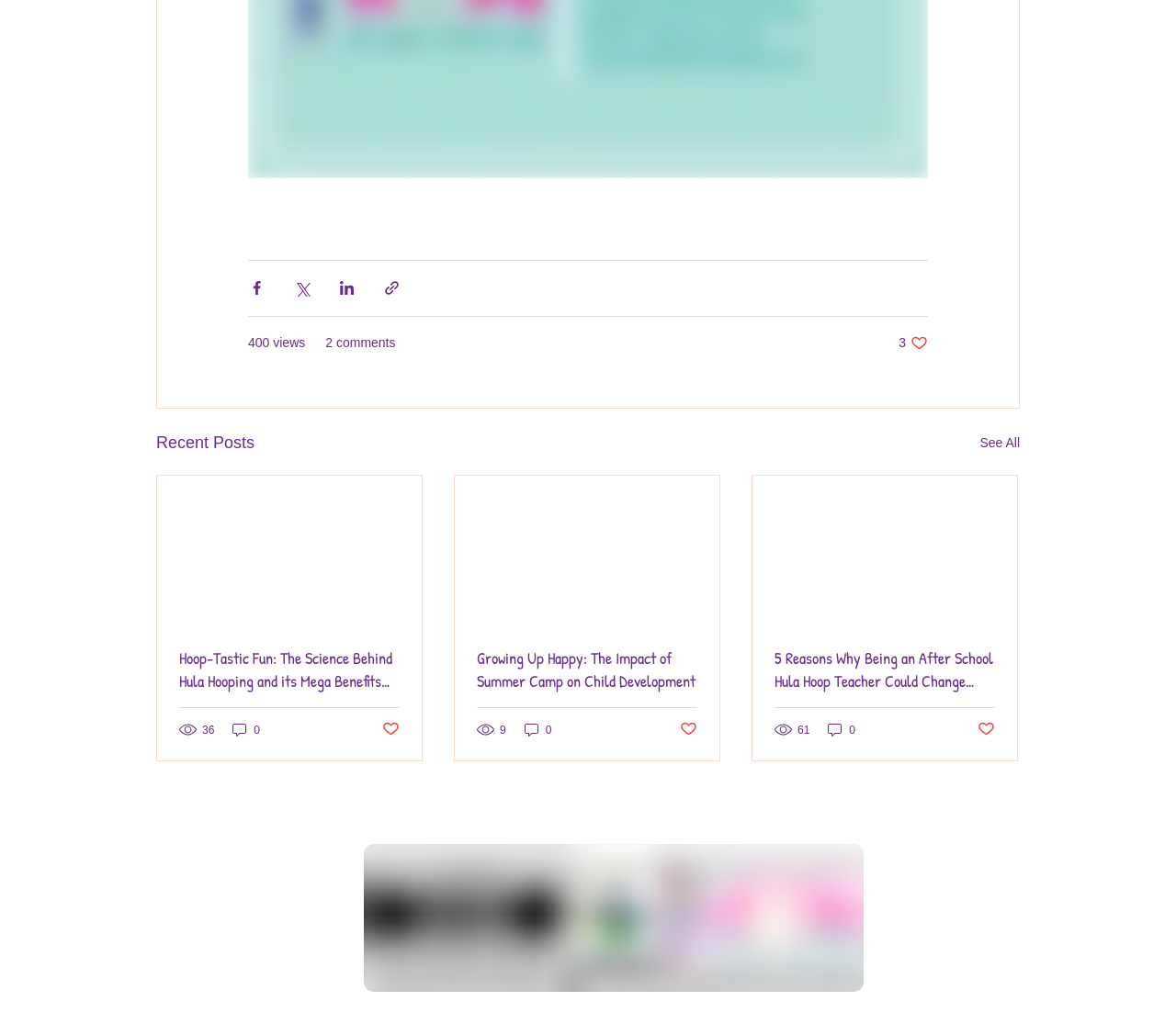What is the phone number listed?
Please provide a single word or phrase as your answer based on the image.

832.689.3632